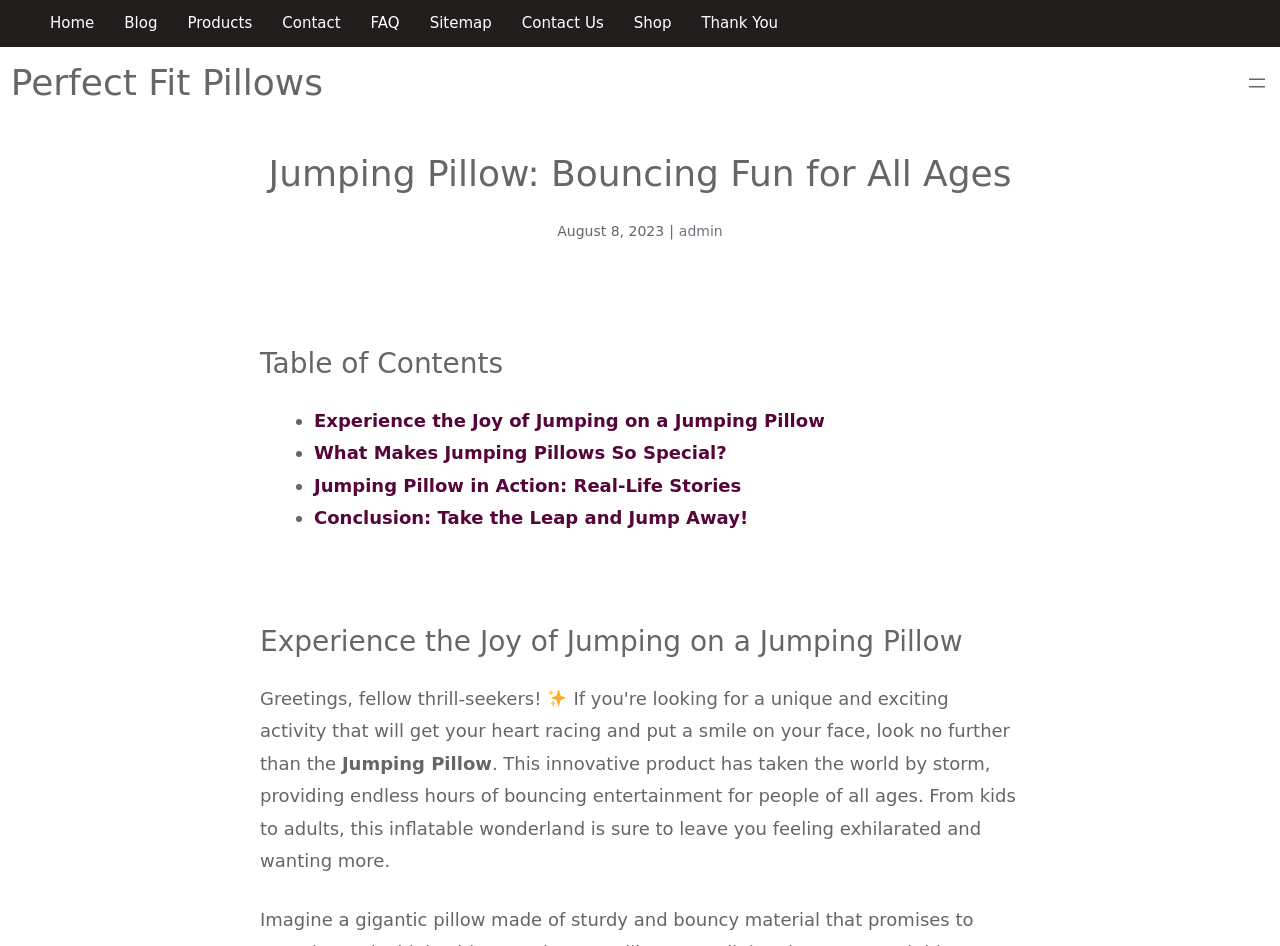Please indicate the bounding box coordinates of the element's region to be clicked to achieve the instruction: "Contact the website administrator". Provide the coordinates as four float numbers between 0 and 1, i.e., [left, top, right, bottom].

[0.53, 0.236, 0.565, 0.253]